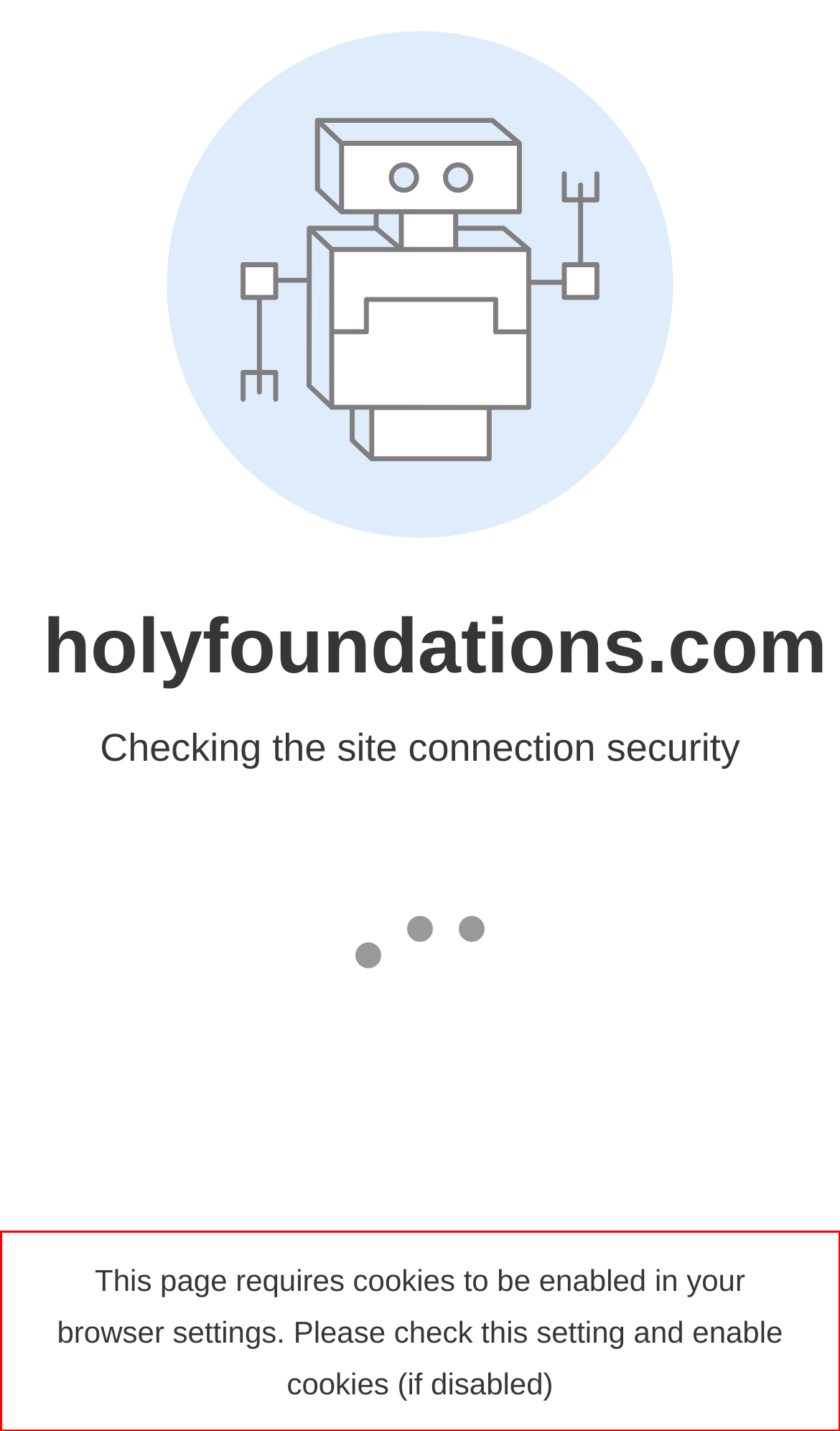Extract and provide the text found inside the red rectangle in the screenshot of the webpage.

This page requires cookies to be enabled in your browser settings. Please check this setting and enable cookies (if disabled)